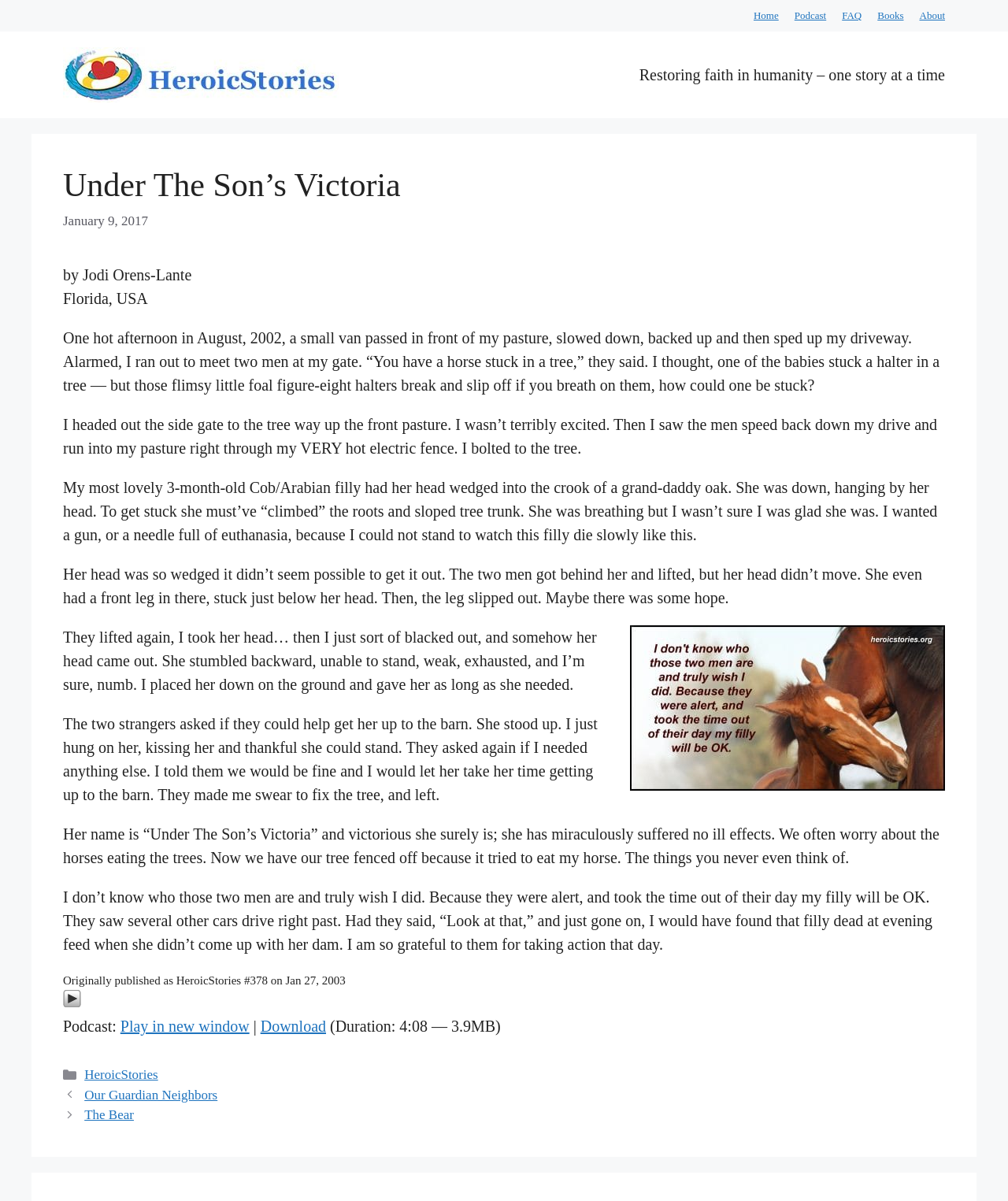Find the headline of the webpage and generate its text content.

Under The Son’s Victoria